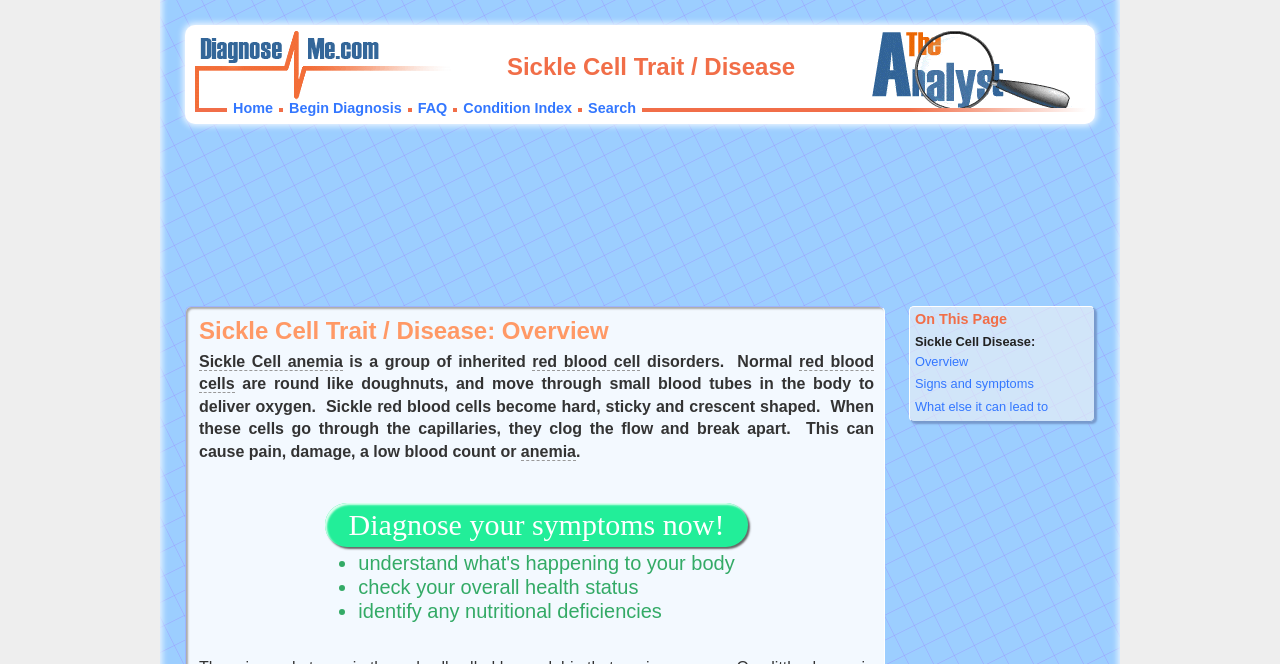Locate the bounding box coordinates of the area that needs to be clicked to fulfill the following instruction: "Read about 'Sickle Cell anemia'". The coordinates should be in the format of four float numbers between 0 and 1, namely [left, top, right, bottom].

[0.155, 0.532, 0.268, 0.559]